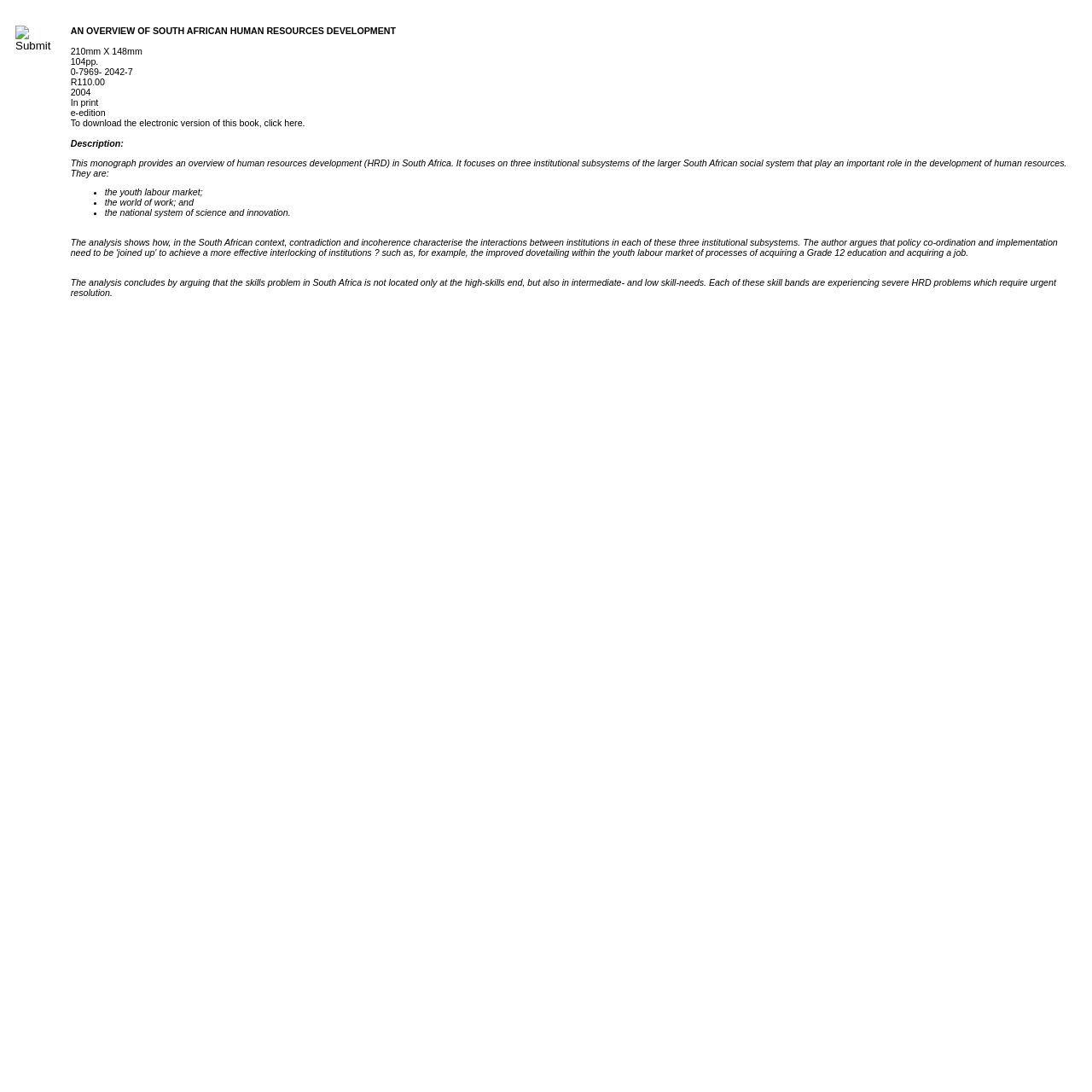What is the publication year of the book?
Provide a detailed and well-explained answer to the question.

I found the publication year of the book by looking at the text description of the book, where it says '2004' next to the price 'R110.00'.